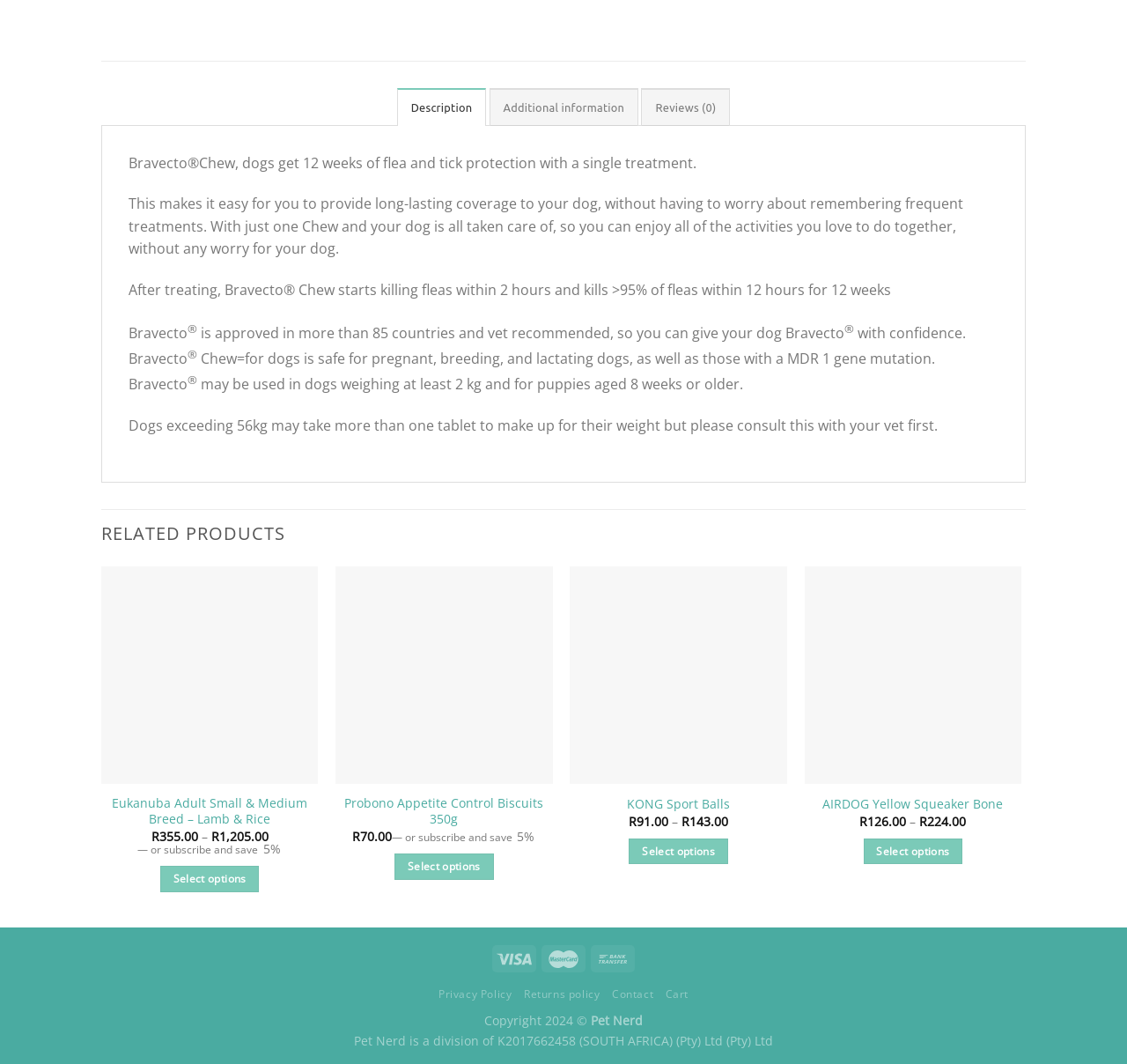What is the name of the product that provides 12 weeks of flea and tick protection?
Based on the visual information, provide a detailed and comprehensive answer.

I read the product description, which states that Bravecto Chew provides 12 weeks of flea and tick protection with a single treatment.